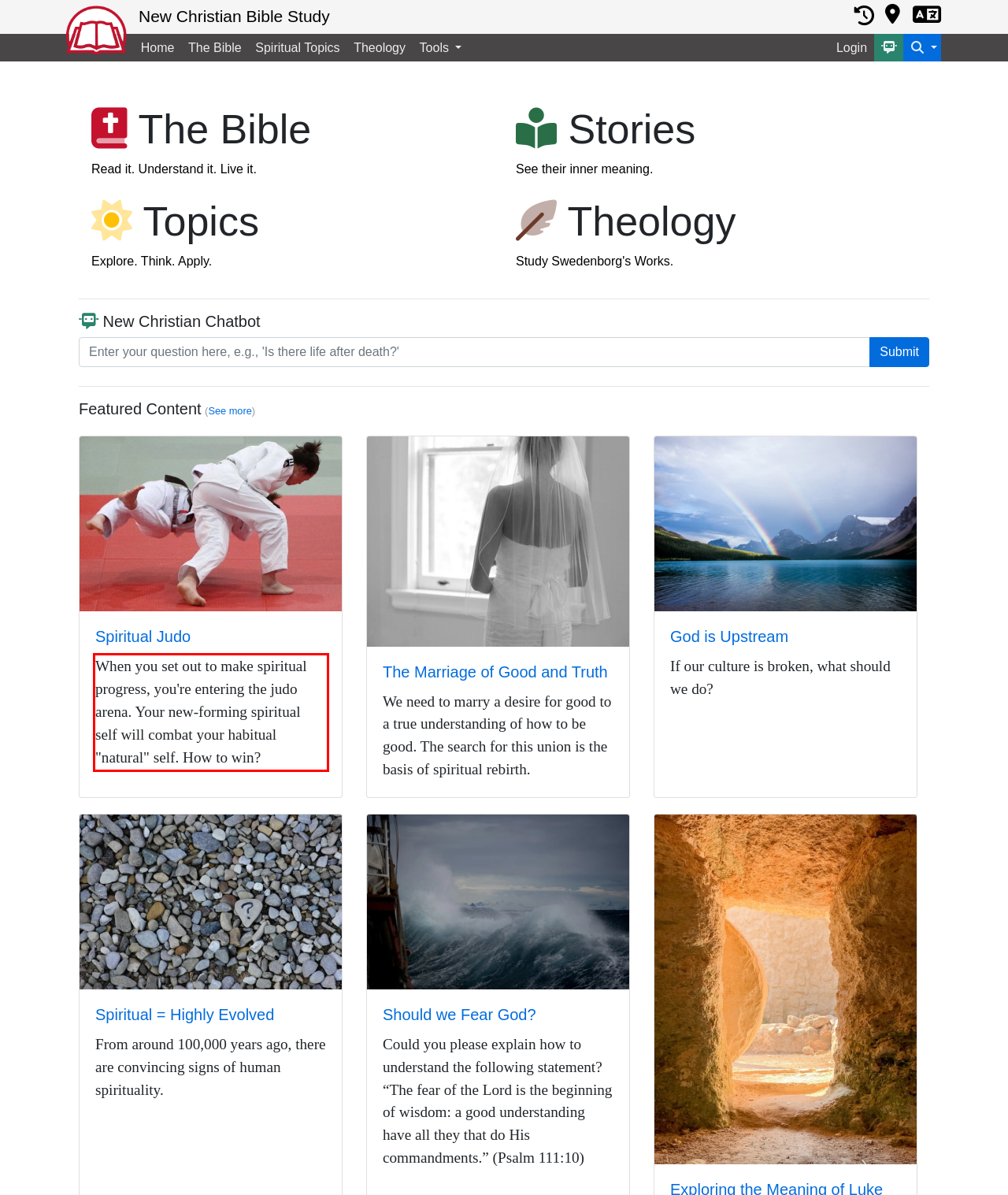Please perform OCR on the text content within the red bounding box that is highlighted in the provided webpage screenshot.

When you set out to make spiritual progress, you're entering the judo arena. Your new-forming spiritual self will combat your habitual "natural" self. How to win?